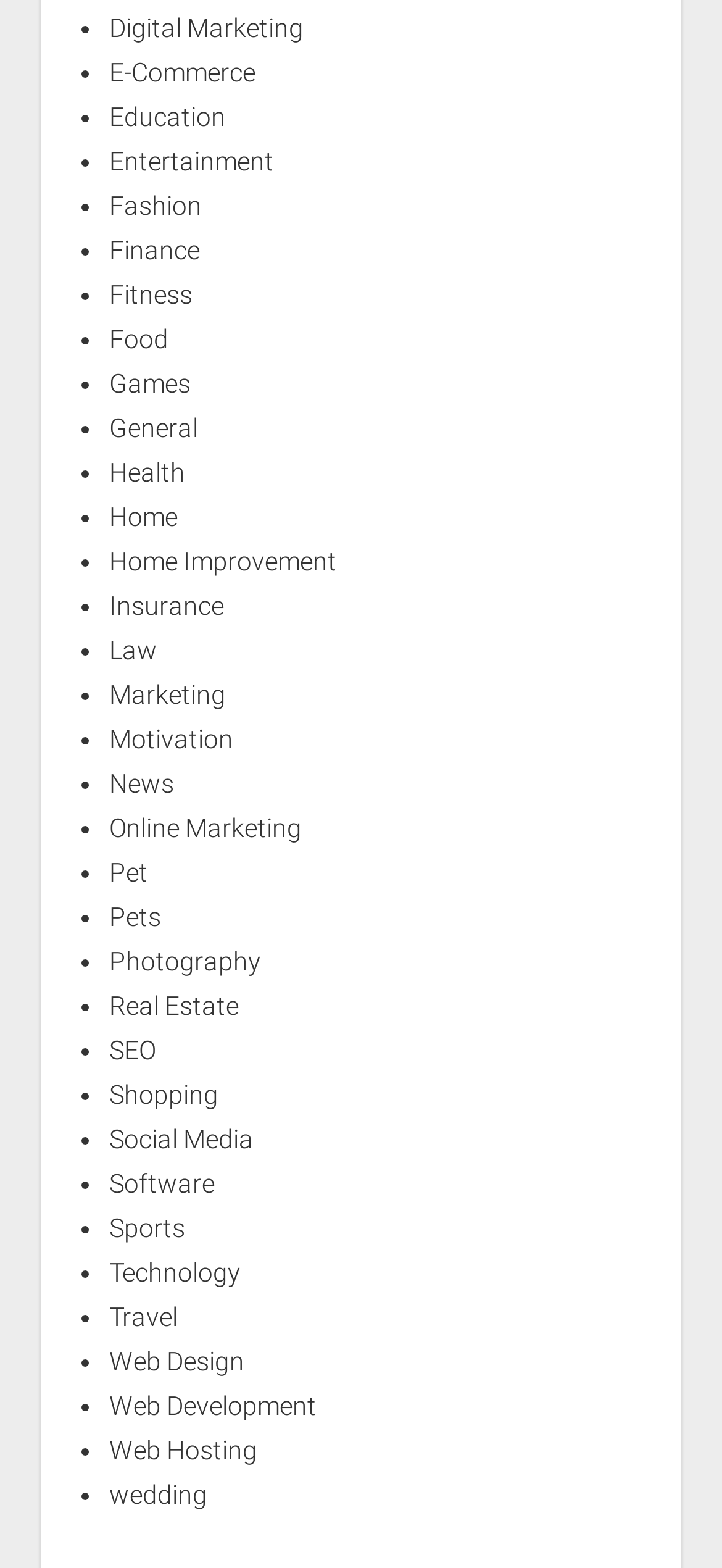Provide a brief response in the form of a single word or phrase:
How many categories are listed?

37